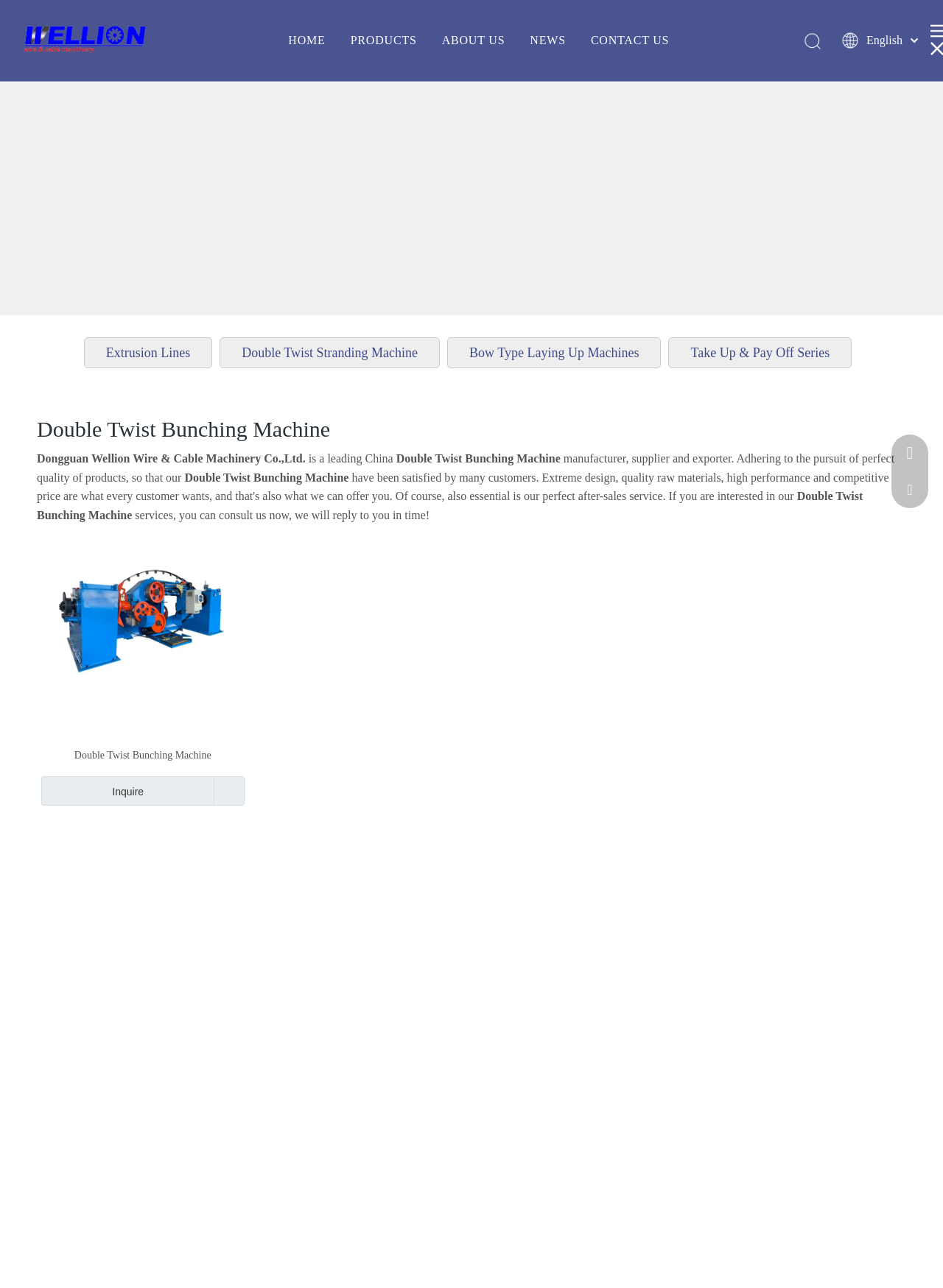Find the bounding box coordinates of the clickable region needed to perform the following instruction: "Inquire about the Double Twist Bunching Machine". The coordinates should be provided as four float numbers between 0 and 1, i.e., [left, top, right, bottom].

[0.044, 0.603, 0.259, 0.625]